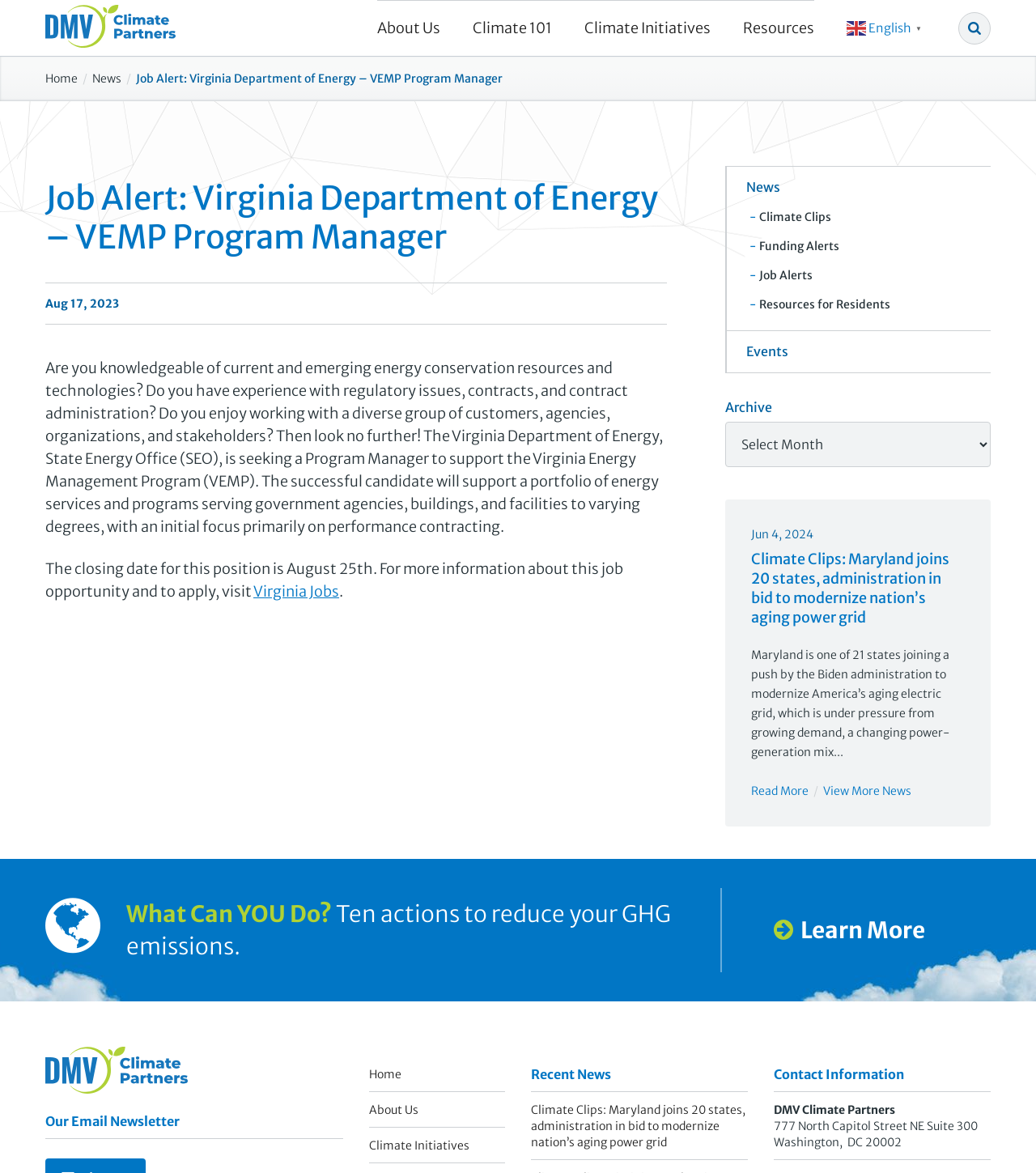Find the bounding box coordinates for the element that must be clicked to complete the instruction: "Read more about the job alert". The coordinates should be four float numbers between 0 and 1, indicated as [left, top, right, bottom].

[0.725, 0.668, 0.78, 0.68]